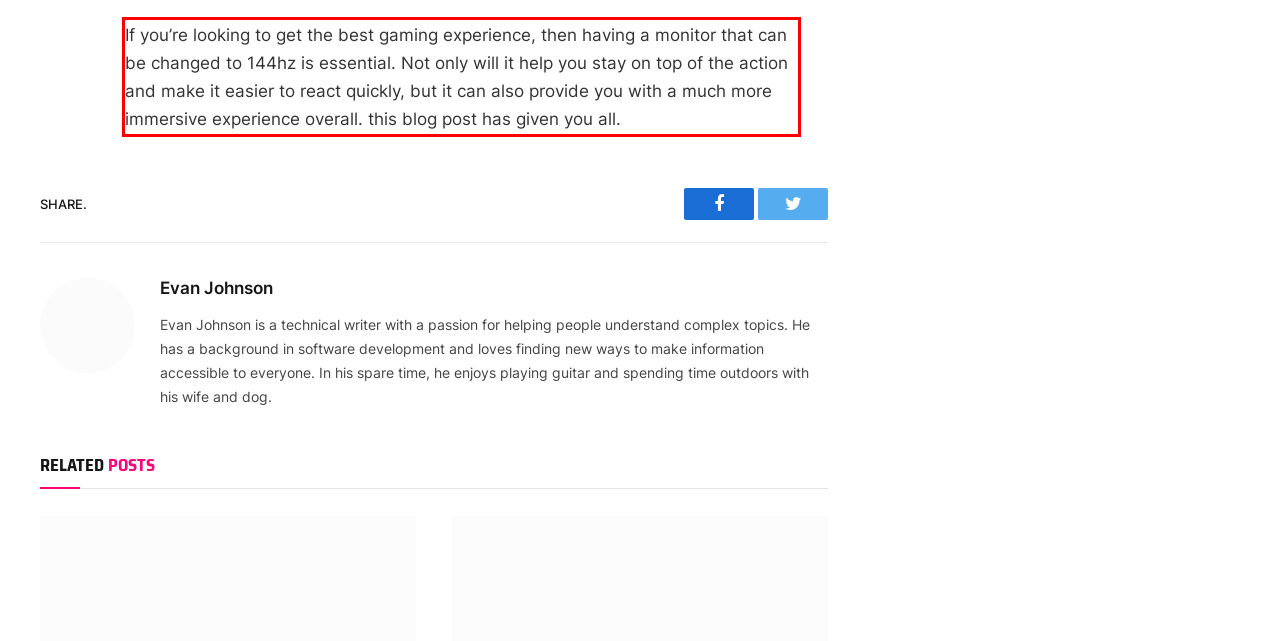You are provided with a screenshot of a webpage that includes a red bounding box. Extract and generate the text content found within the red bounding box.

If you’re looking to get the best gaming experience, then having a monitor that can be changed to 144hz is essential. Not only will it help you stay on top of the action and make it easier to react quickly, but it can also provide you with a much more immersive experience overall. this blog post has given you all.